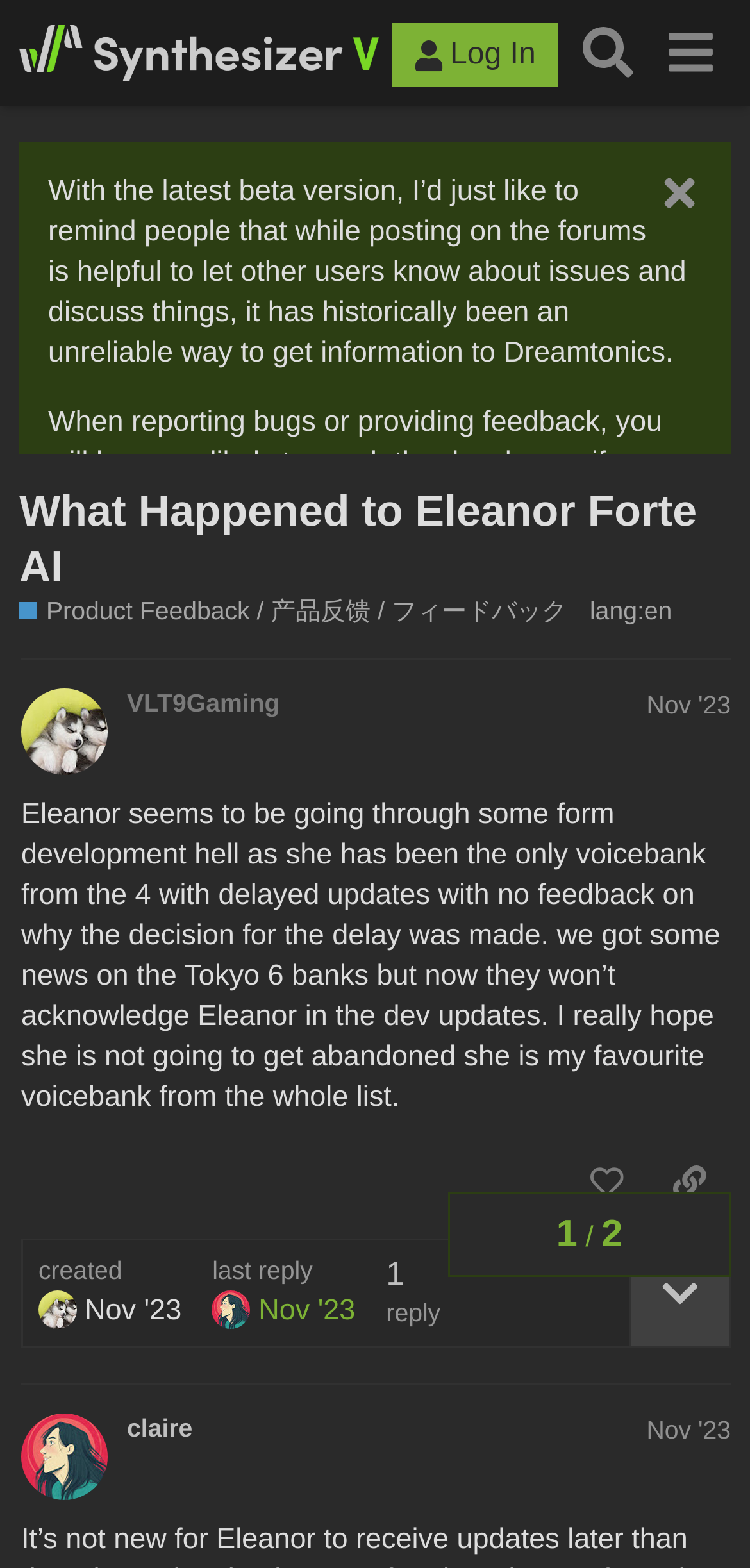Determine the bounding box coordinates for the clickable element required to fulfill the instruction: "Log in to the forum". Provide the coordinates as four float numbers between 0 and 1, i.e., [left, top, right, bottom].

[0.523, 0.015, 0.743, 0.056]